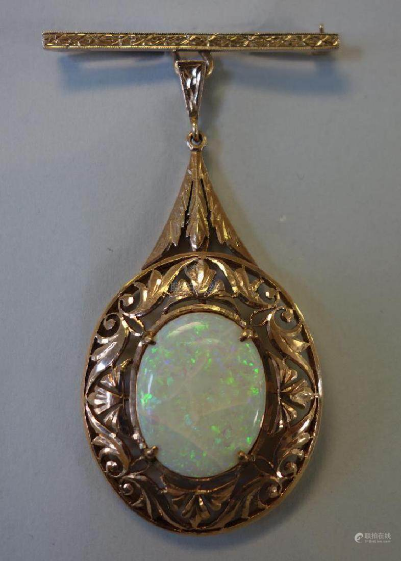What type of metal is used for the detailing?
Refer to the image and provide a one-word or short phrase answer.

14K Gold